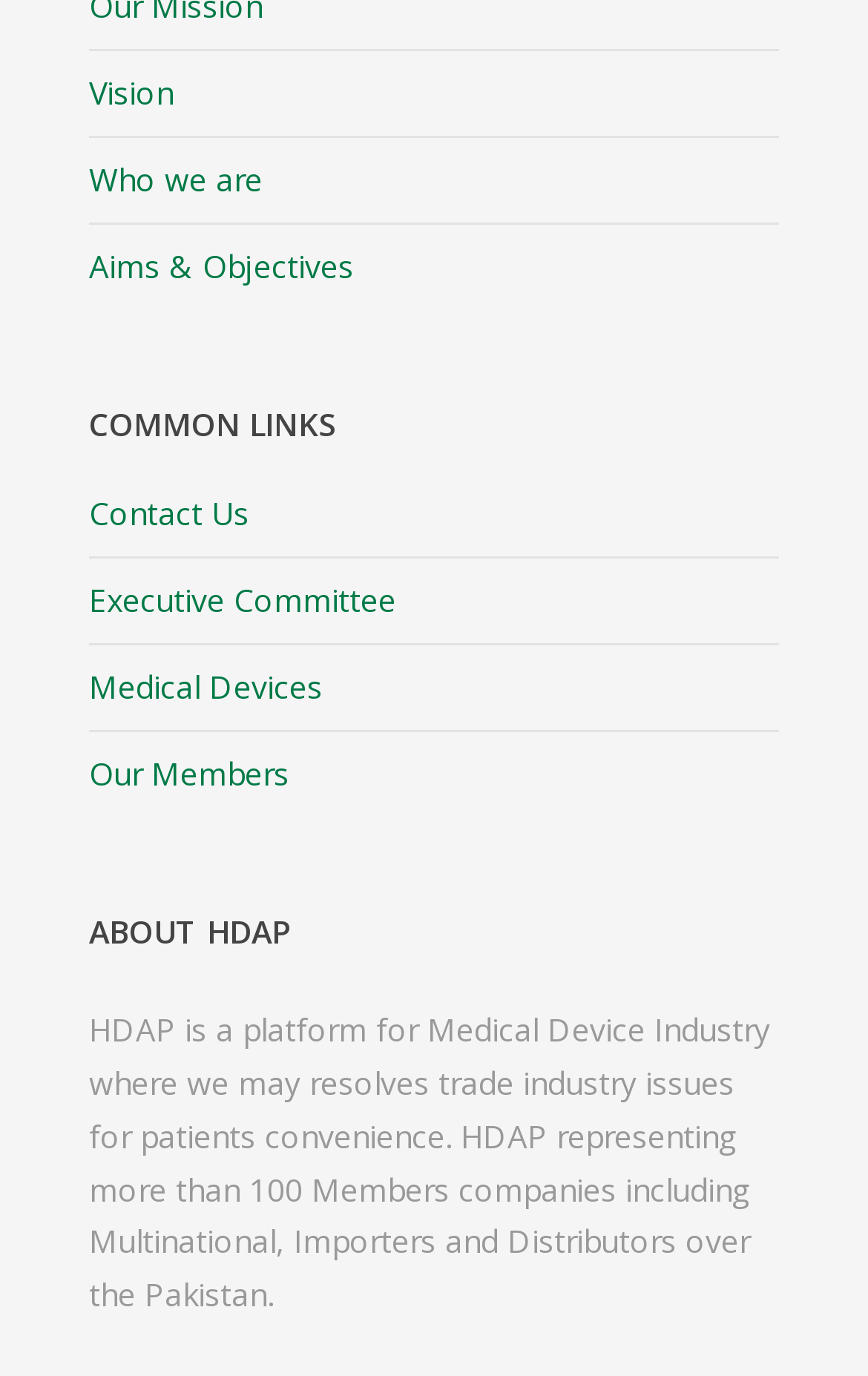What is the purpose of HDAP?
Please provide a comprehensive answer to the question based on the webpage screenshot.

According to the webpage, HDAP is a platform for the Medical Device Industry, and it resolves trade industry issues for patients' convenience.